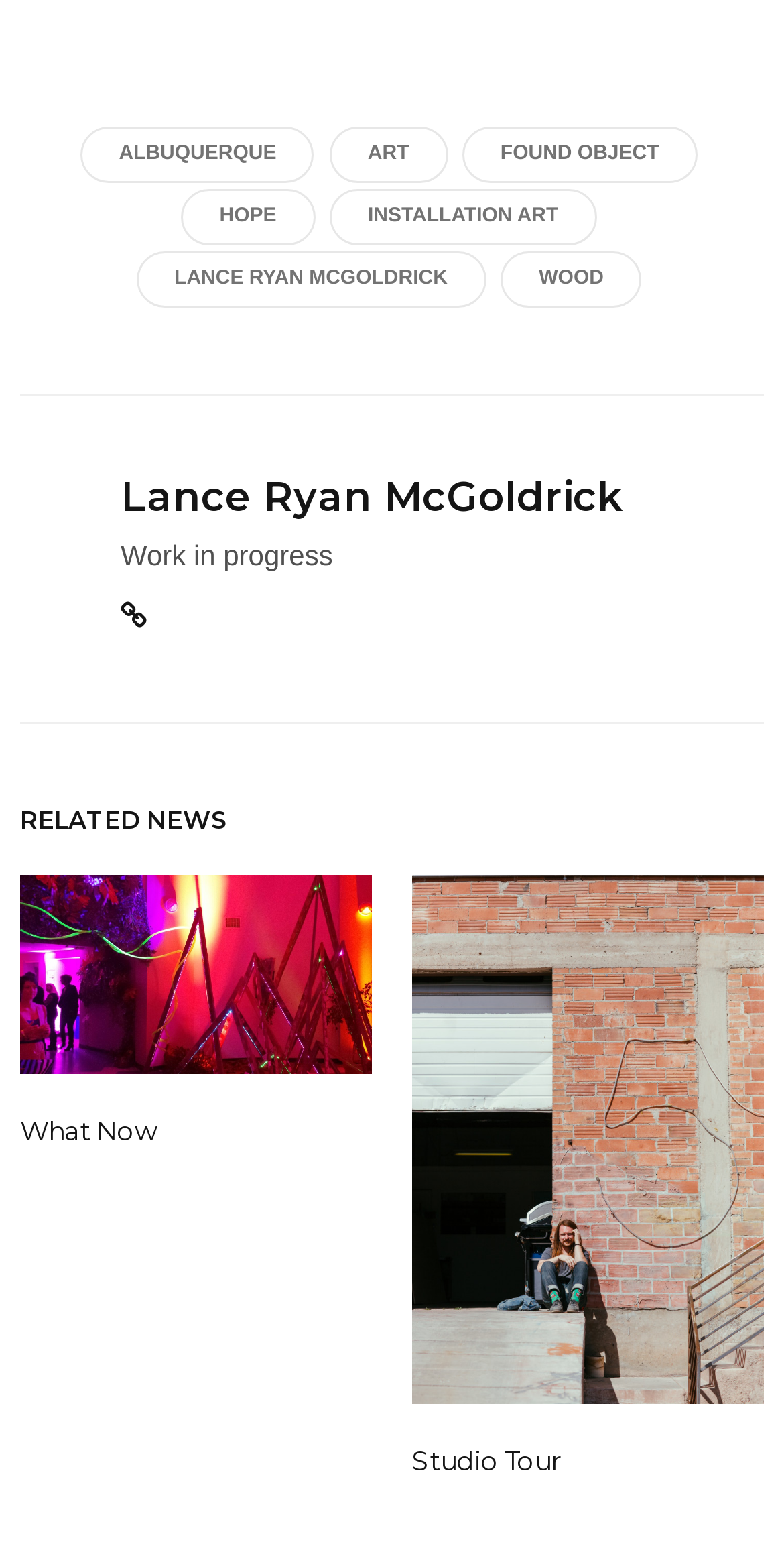Please determine the bounding box coordinates of the element to click in order to execute the following instruction: "click on ALBUQUERQUE". The coordinates should be four float numbers between 0 and 1, specified as [left, top, right, bottom].

[0.103, 0.082, 0.401, 0.118]